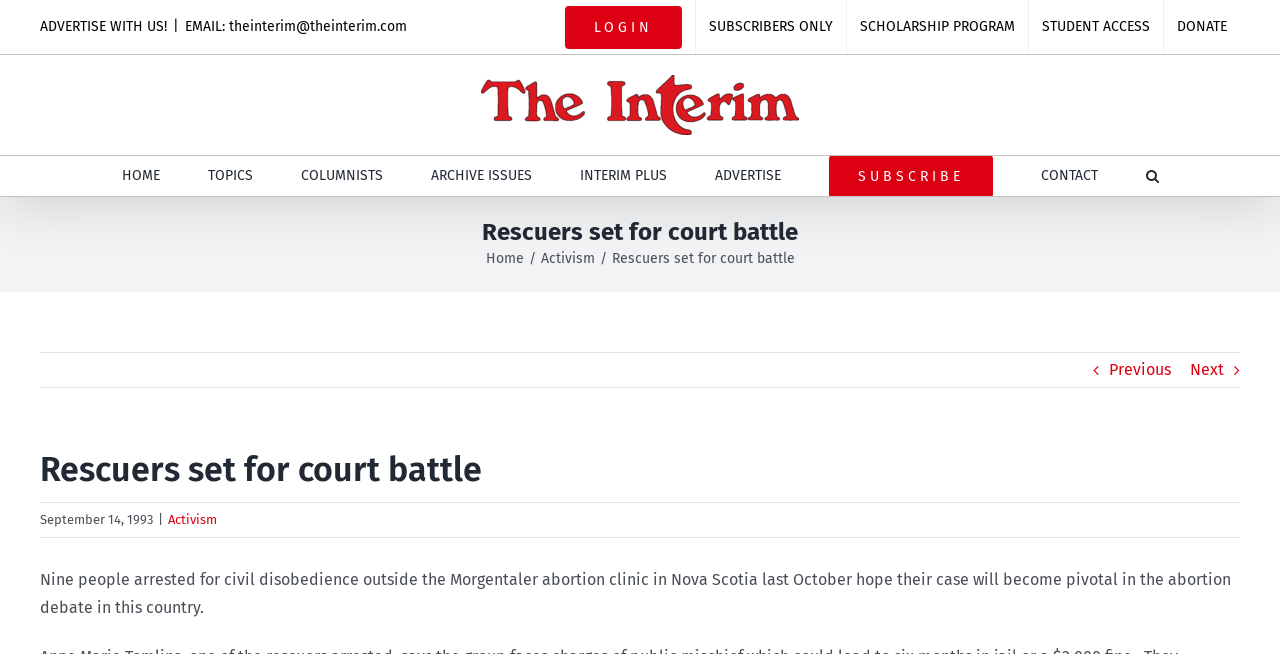What is the date of the article?
By examining the image, provide a one-word or phrase answer.

September 14, 1993